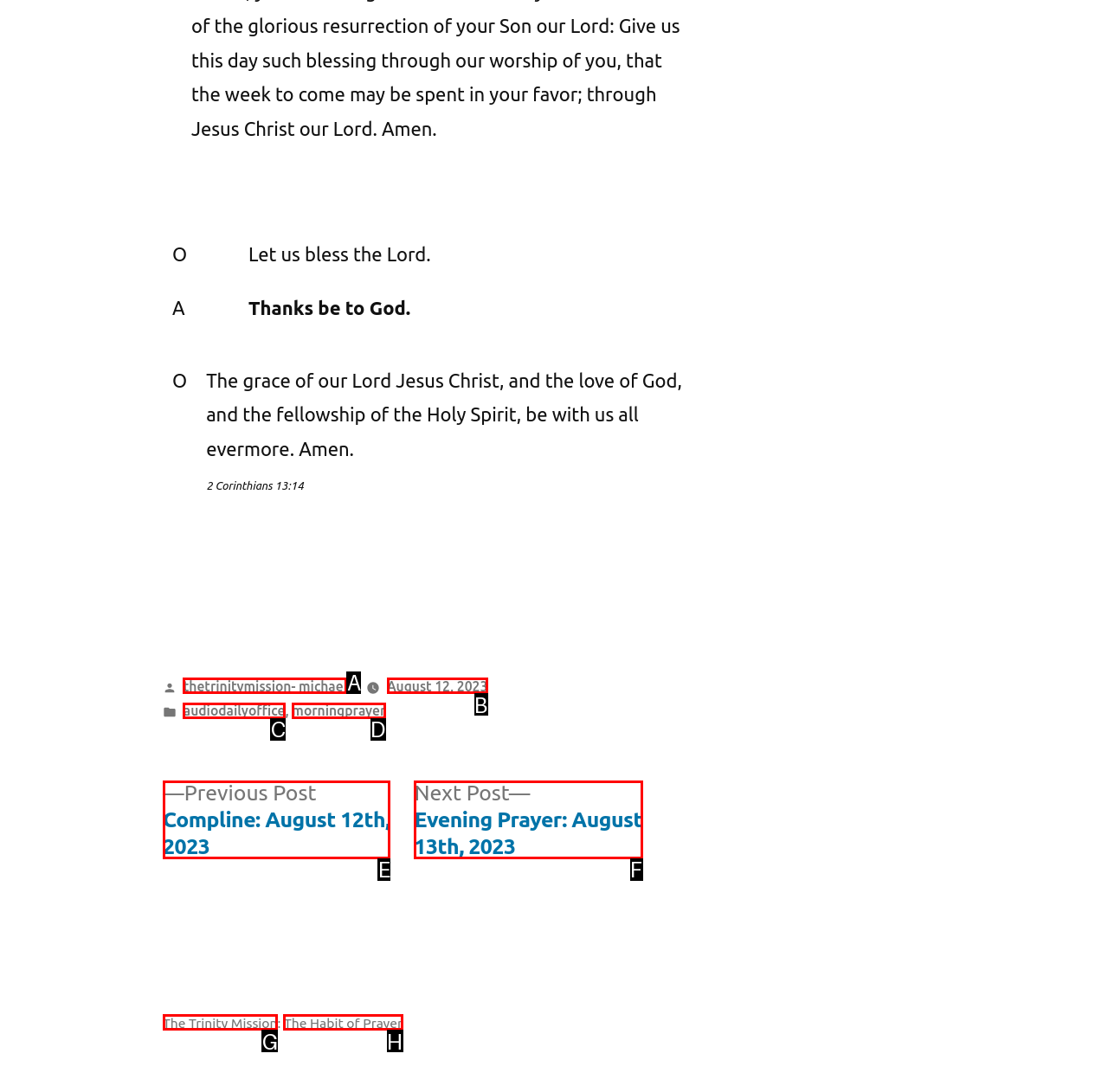To complete the instruction: Click on the 'thetrinitymission- michael' link, which HTML element should be clicked?
Respond with the option's letter from the provided choices.

A